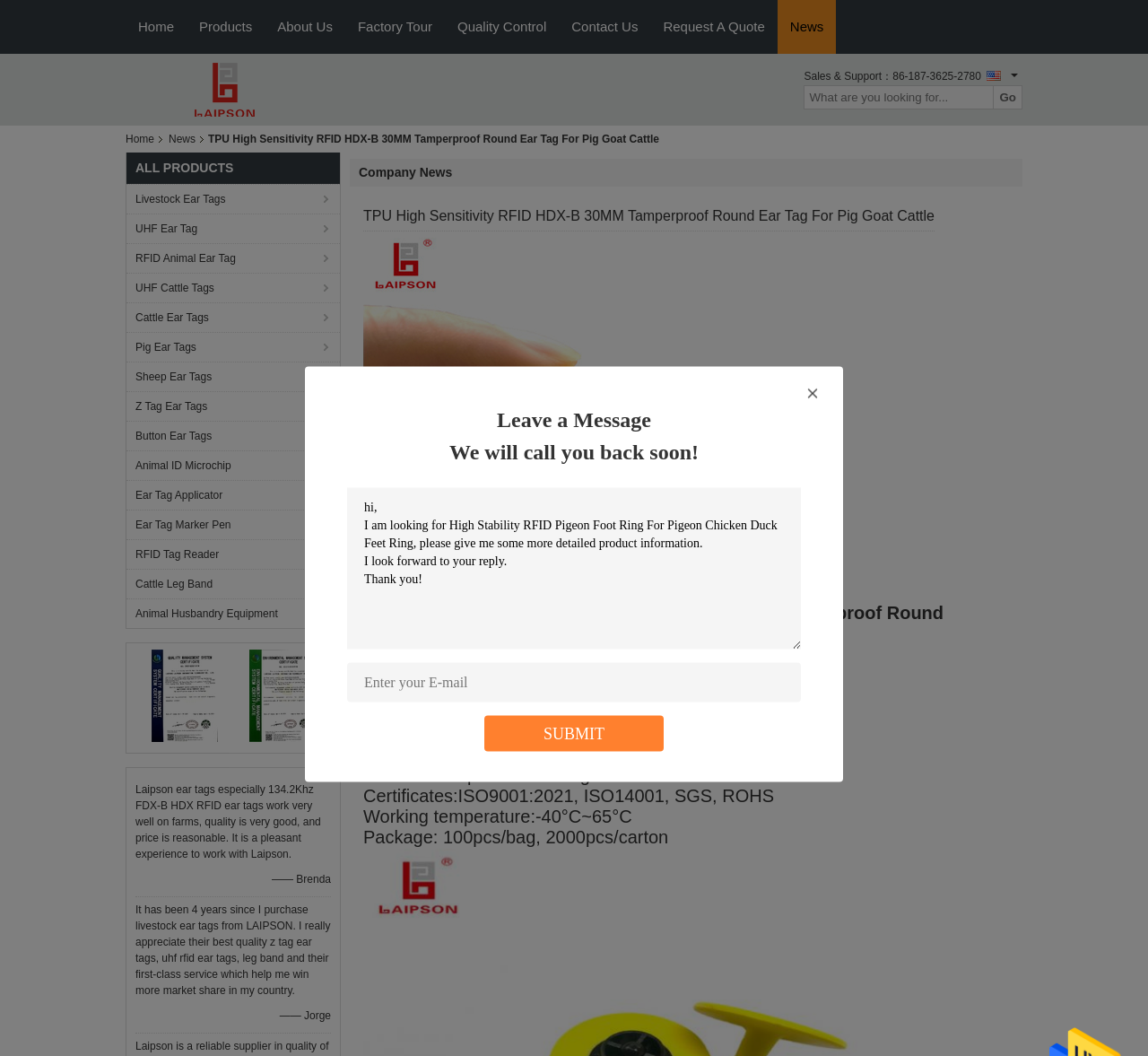What is the working temperature of the RFID tag?
Provide a well-explained and detailed answer to the question.

The working temperature of the RFID tag can be found in the product details section. It is listed as one of the specifications of the TPU High Sensitivity RFID HDX-B 30MM Tamperproof Round Ear Tag For Pig Goat Cattle.